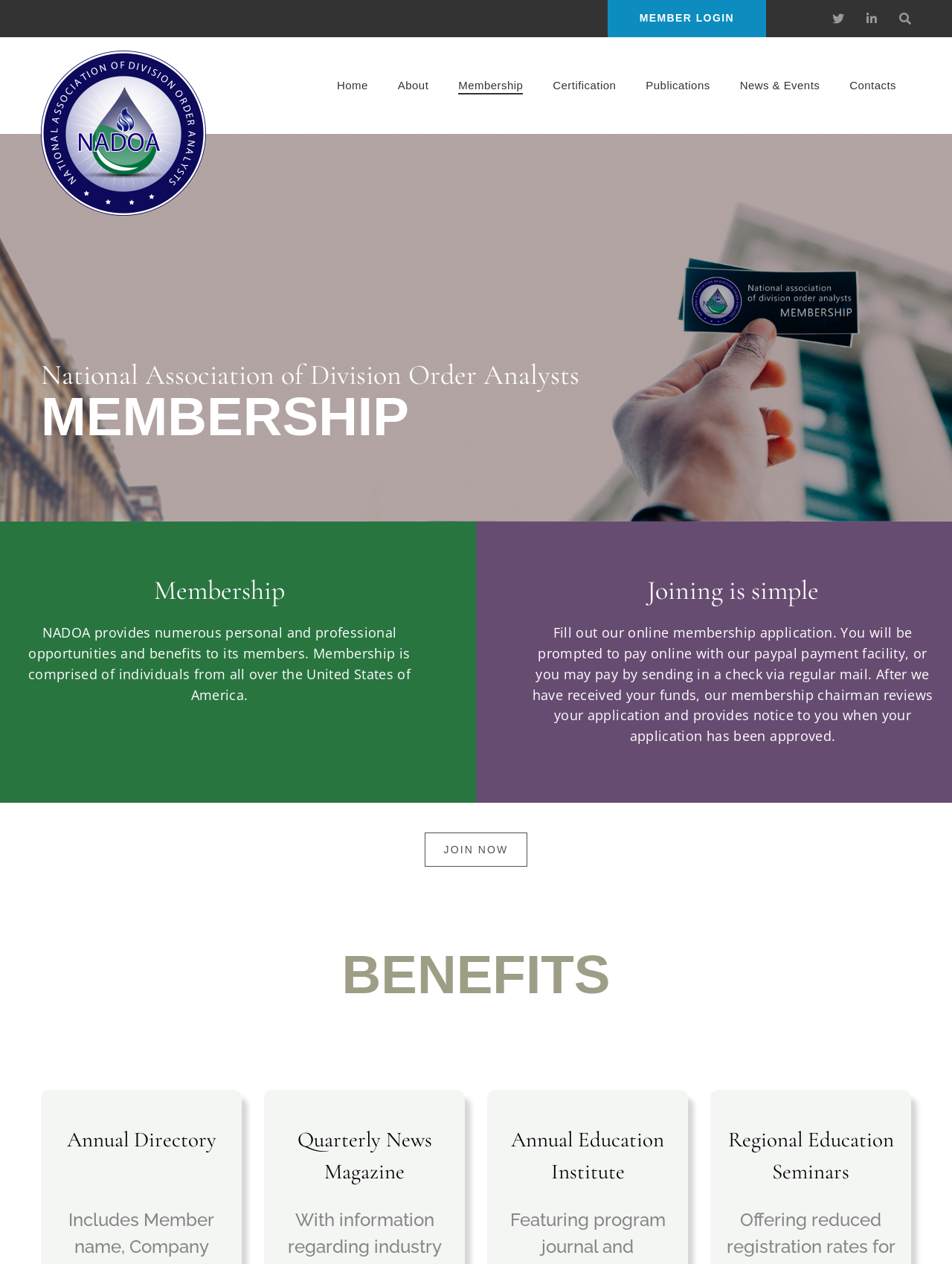Locate the UI element described by JOIN NOW in the provided webpage screenshot. Return the bounding box coordinates in the format (top-left x, top-left y, bottom-right x, bottom-right y), ensuring all values are between 0 and 1.

[0.446, 0.659, 0.554, 0.686]